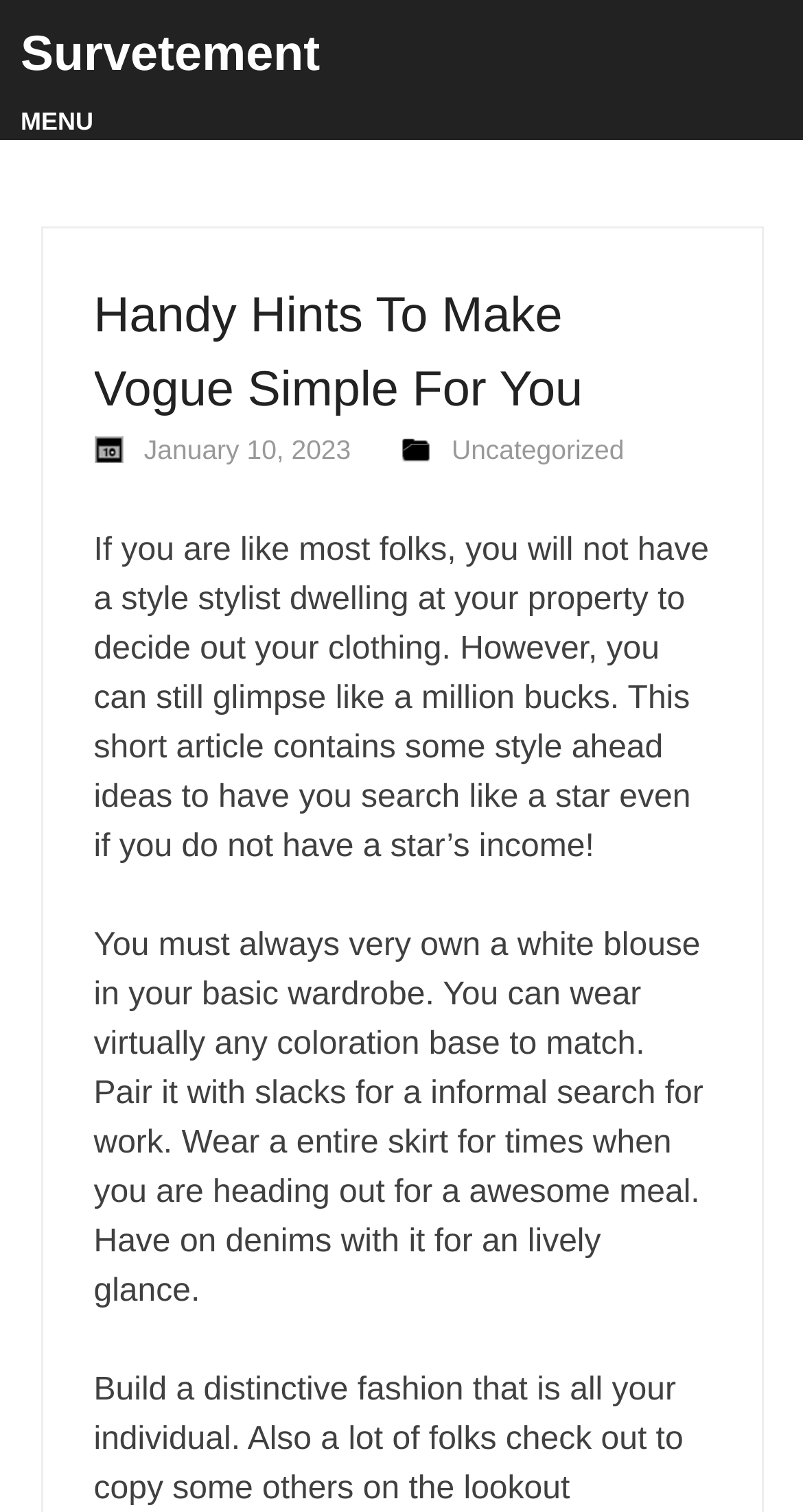Explain the webpage in detail.

The webpage is about fashion and style, with the title "Handy Hints To Make Vogue Simple For You" and the brand name "Survetement" prominently displayed at the top left corner. Below the title, there is a menu section labeled "MENU" that spans across the top of the page. 

Within the menu section, there is a header with the title "Handy Hints To Make Vogue Simple For You" on the left side, accompanied by two small images on either side. To the right of the title, there are two links: one displaying the date "January 10, 2023" and another labeled "Uncategorized". 

Below the menu section, there are two blocks of text that provide fashion tips. The first block of text advises readers on how to look stylish without breaking the bank, while the second block of text specifically recommends owning a white blouse as a versatile wardrobe staple that can be paired with various bottoms for different occasions.